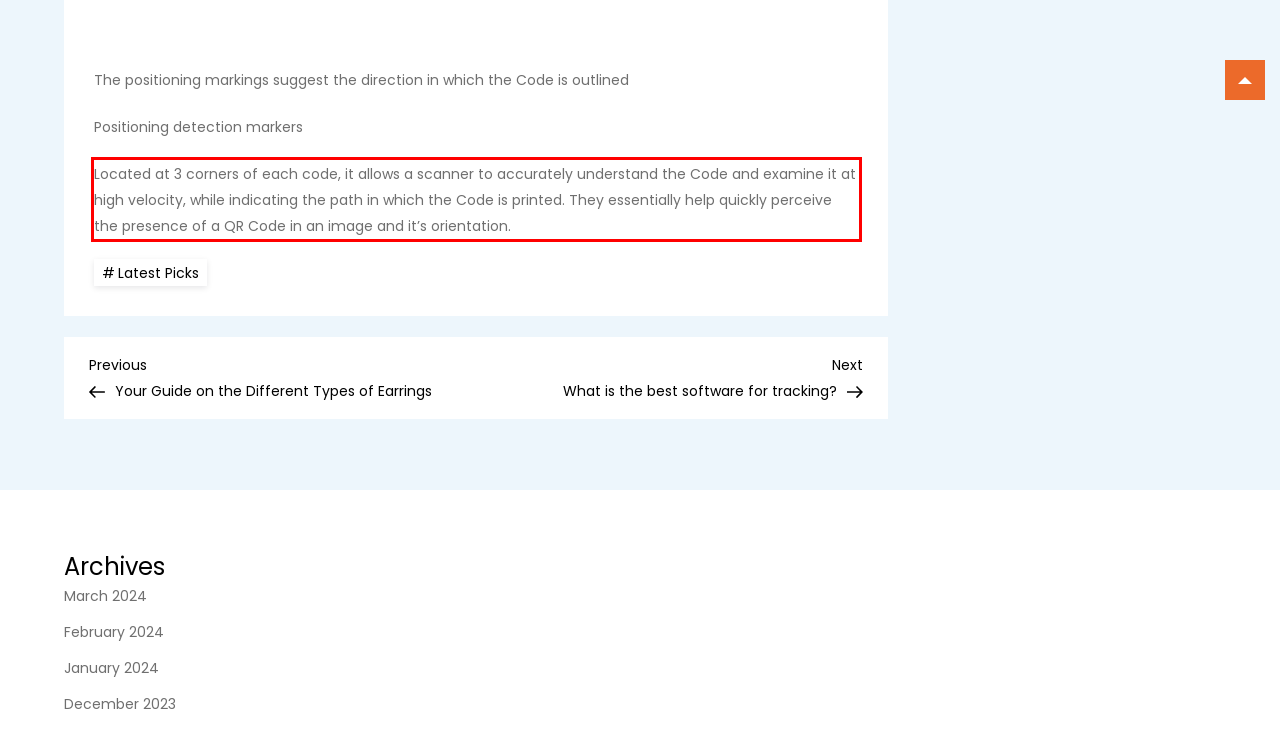Perform OCR on the text inside the red-bordered box in the provided screenshot and output the content.

Located at 3 corners of each code, it allows a scanner to accurately understand the Code and examine it at high velocity, while indicating the path in which the Code is printed. They essentially help quickly perceive the presence of a QR Code in an image and it’s orientation.